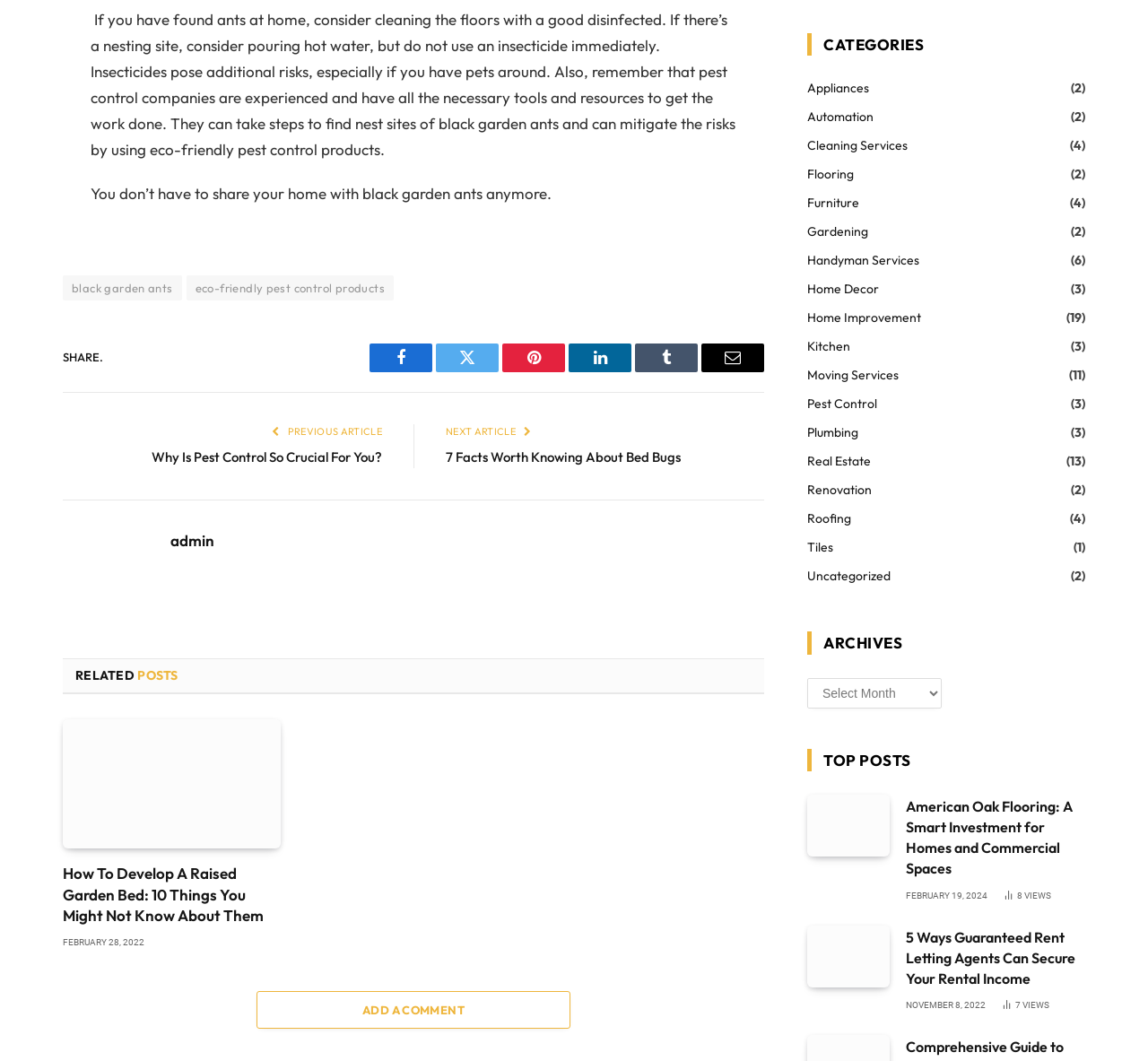Locate the bounding box coordinates of the clickable element to fulfill the following instruction: "Click on the 'HOME' link". Provide the coordinates as four float numbers between 0 and 1 in the format [left, top, right, bottom].

None